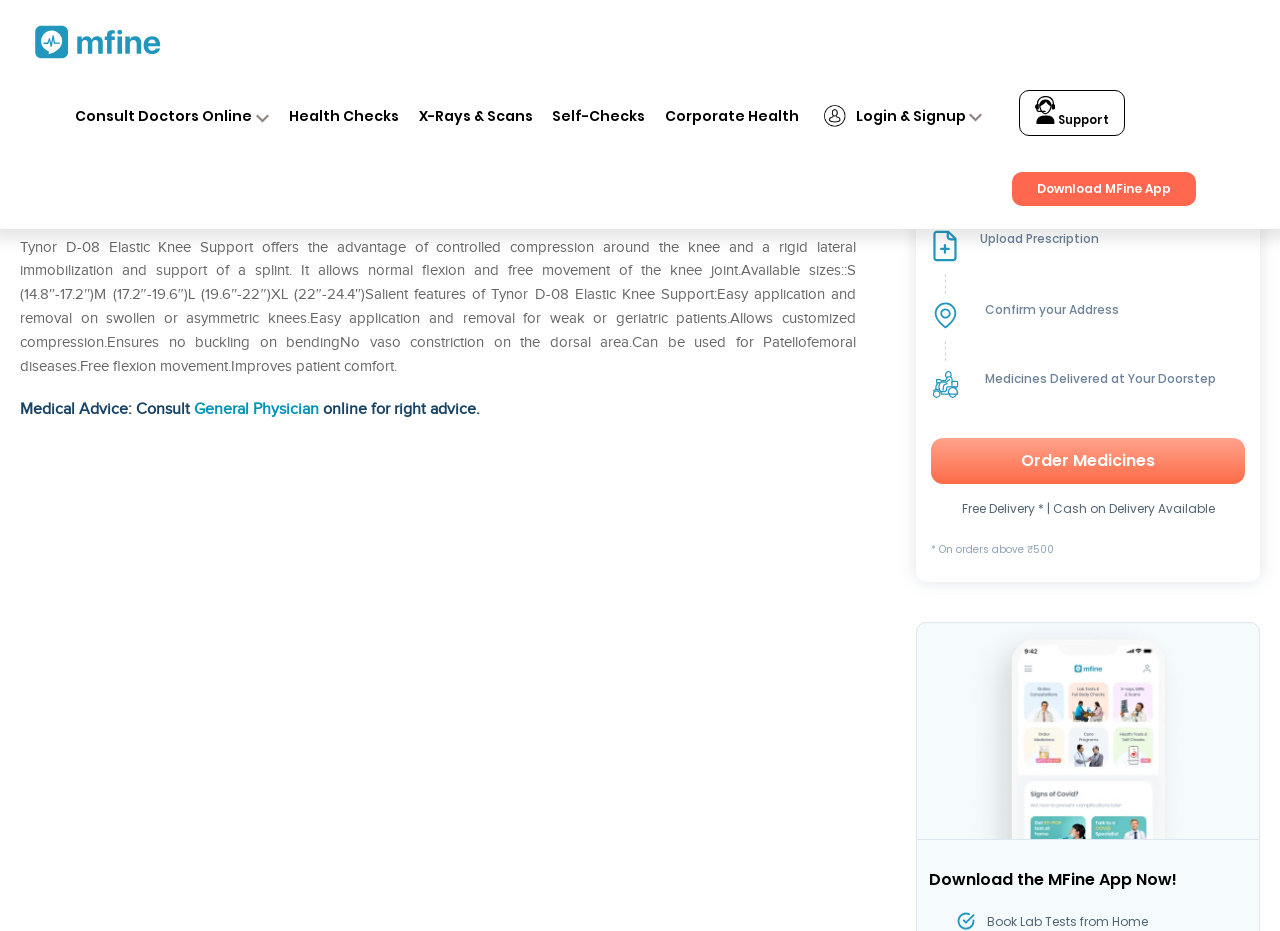What is the minimum order value for free delivery?
Using the image as a reference, give a one-word or short phrase answer.

₹500